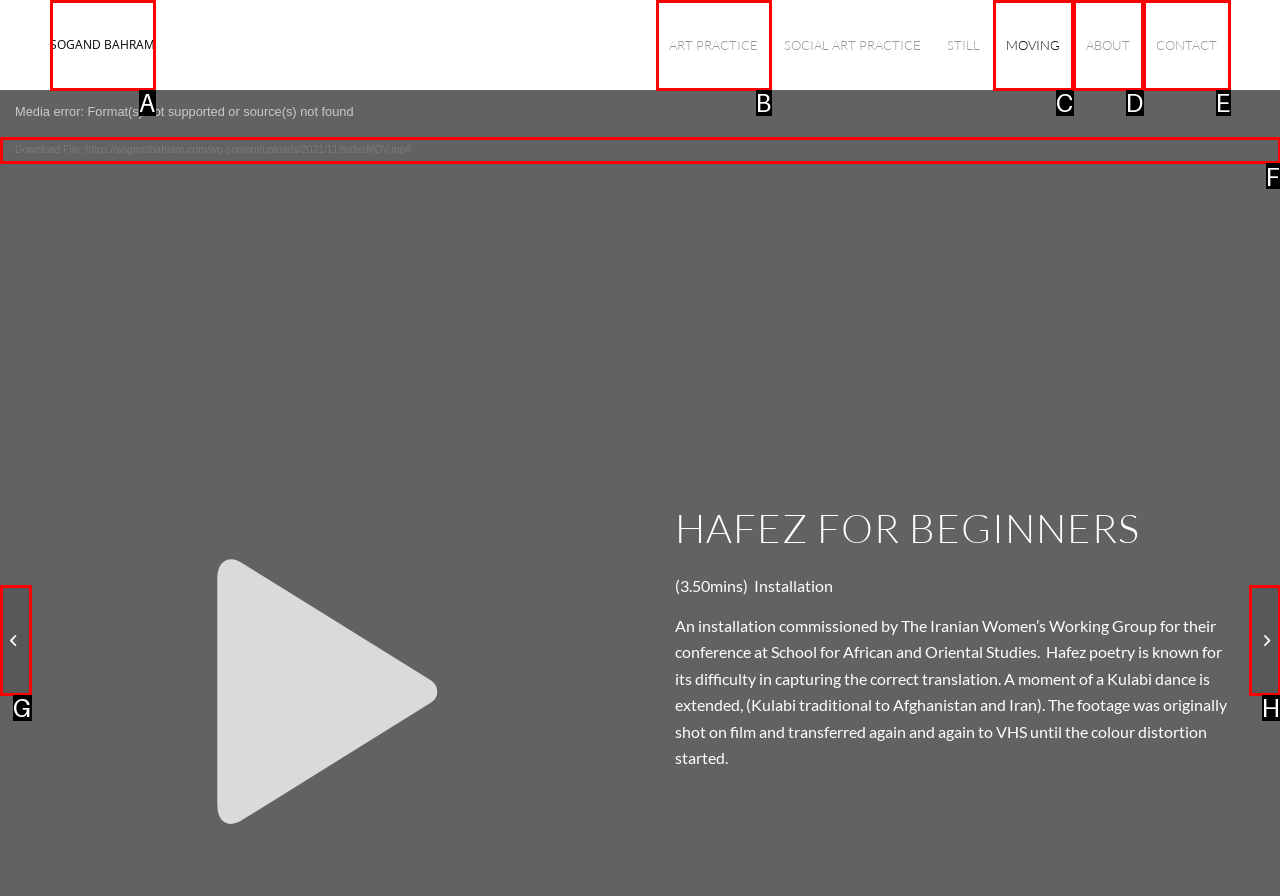Indicate the letter of the UI element that should be clicked to accomplish the task: Call +1 732 302 9888. Answer with the letter only.

None